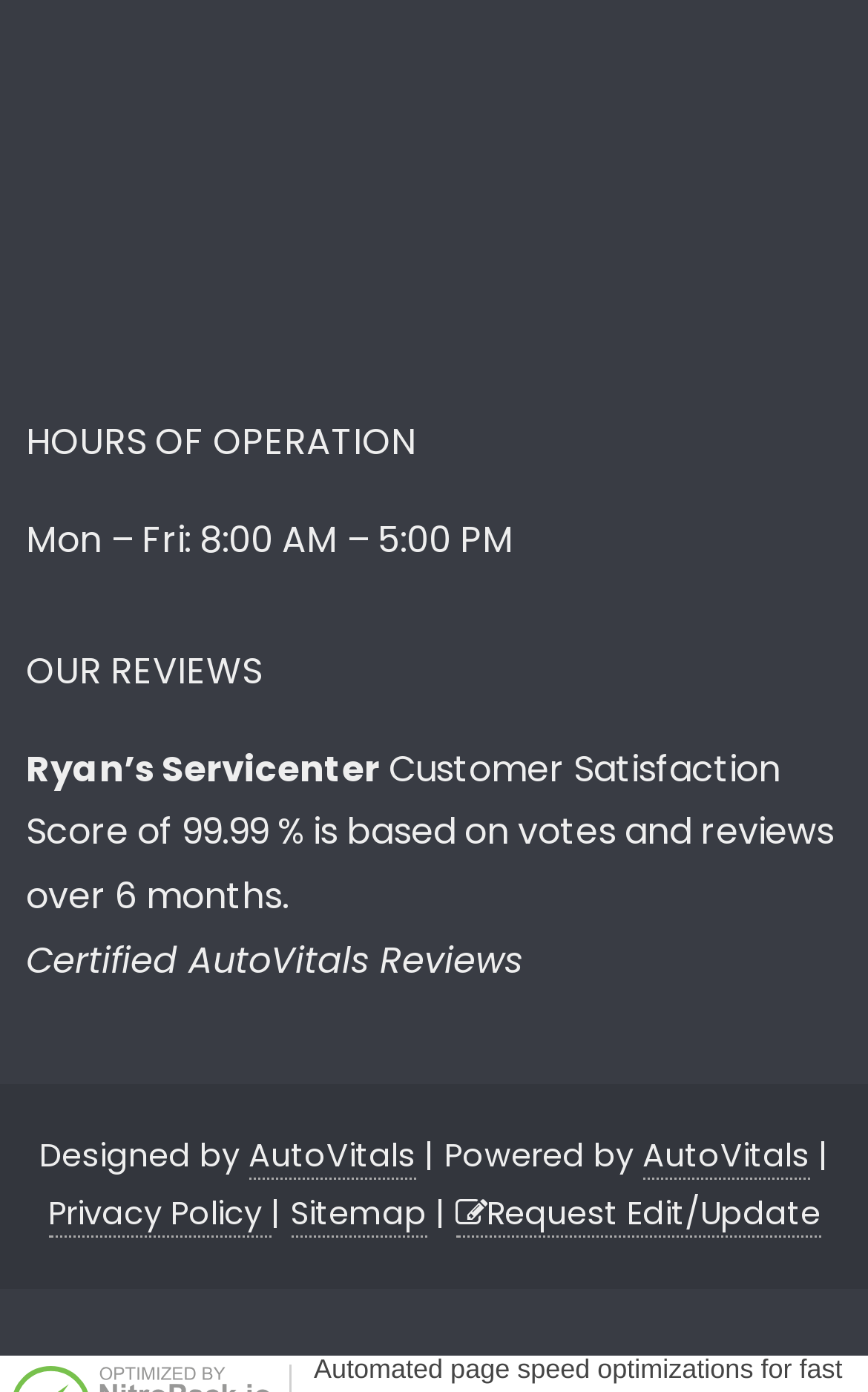Refer to the element description Privacy Policy and identify the corresponding bounding box in the screenshot. Format the coordinates as (top-left x, top-left y, bottom-right x, bottom-right y) with values in the range of 0 to 1.

[0.055, 0.855, 0.312, 0.889]